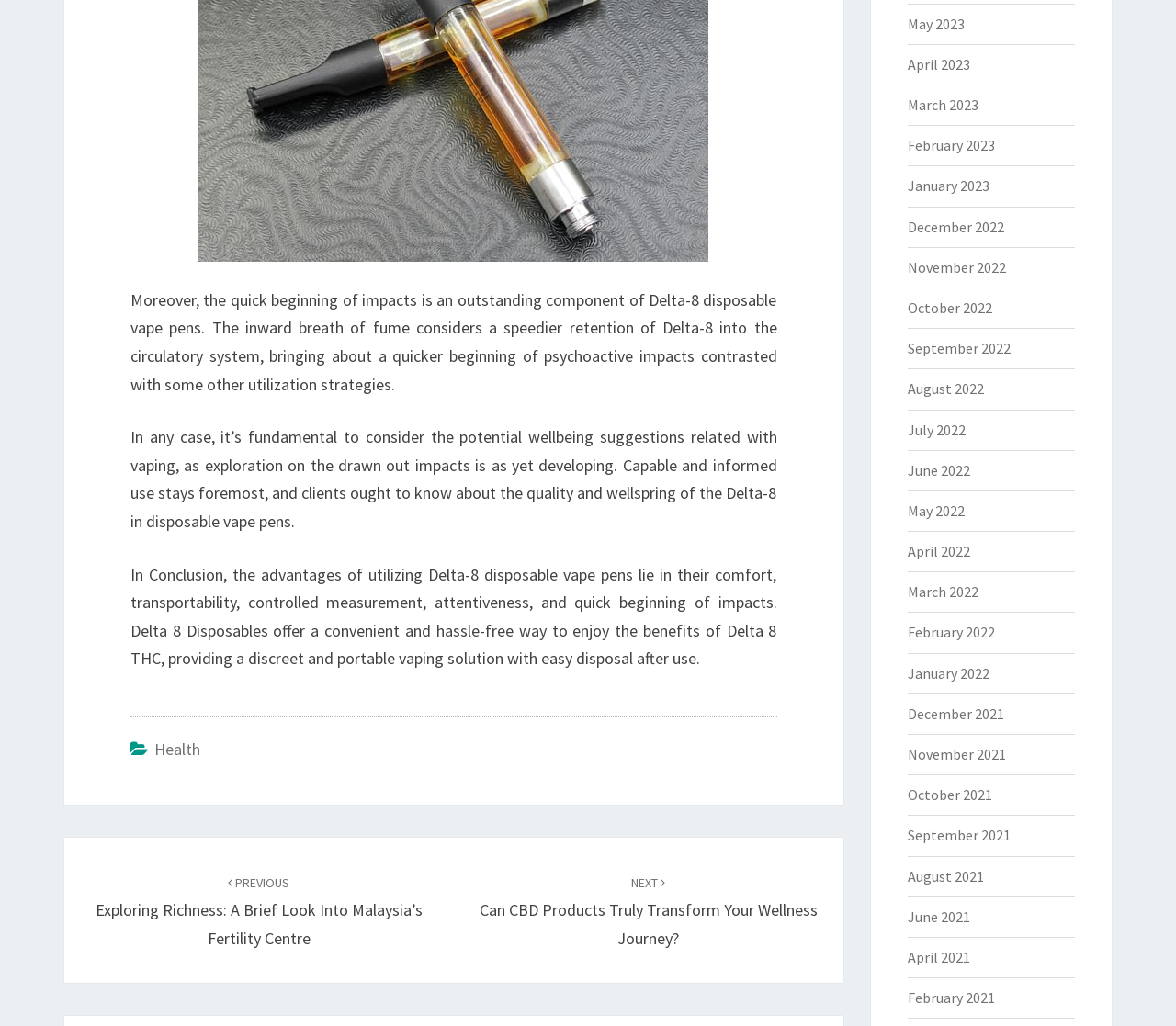What is the main topic of the article?
Using the visual information, reply with a single word or short phrase.

Delta-8 disposable vape pens